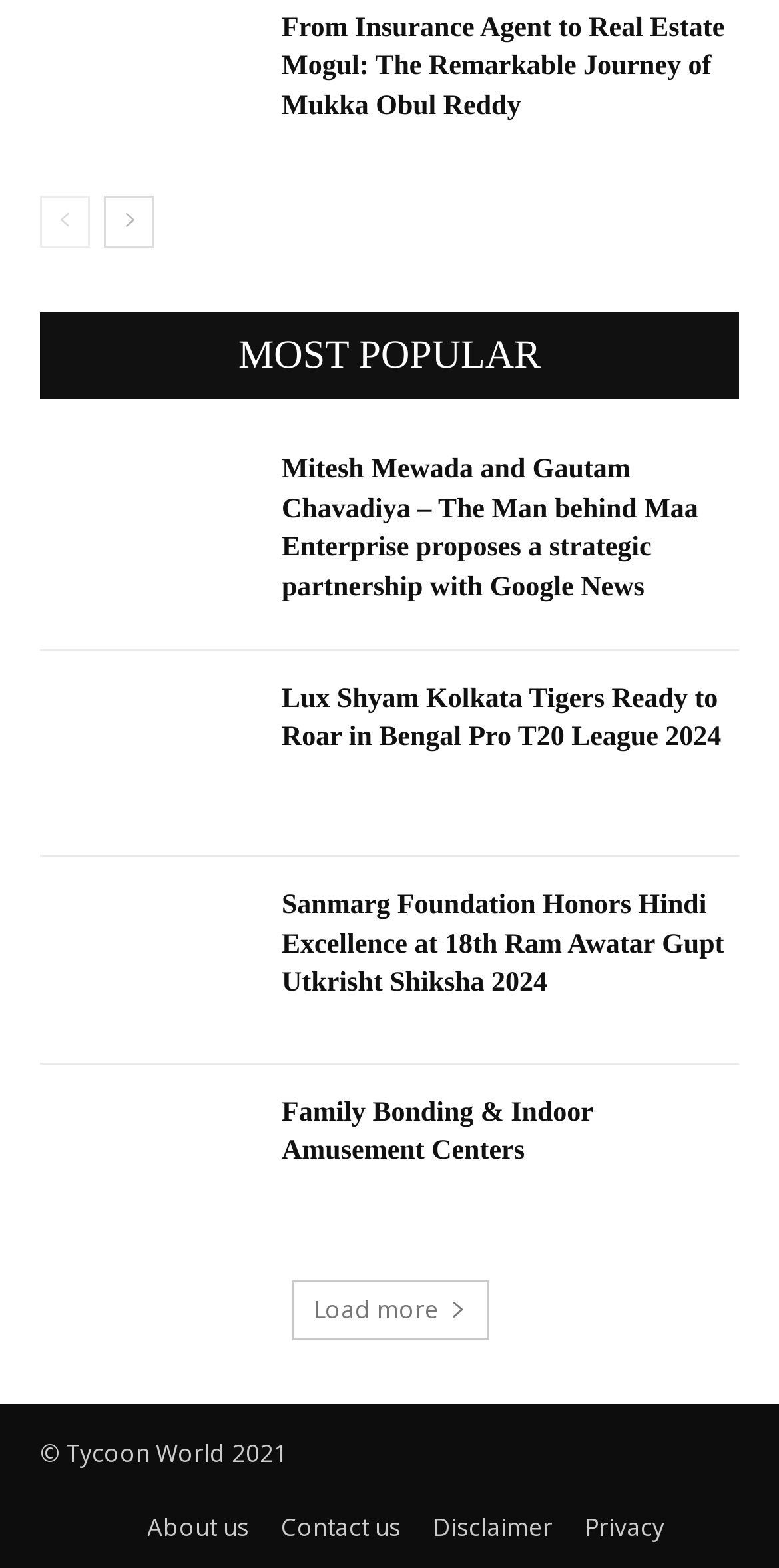What is the category of the articles listed?
Respond with a short answer, either a single word or a phrase, based on the image.

MOST POPULAR